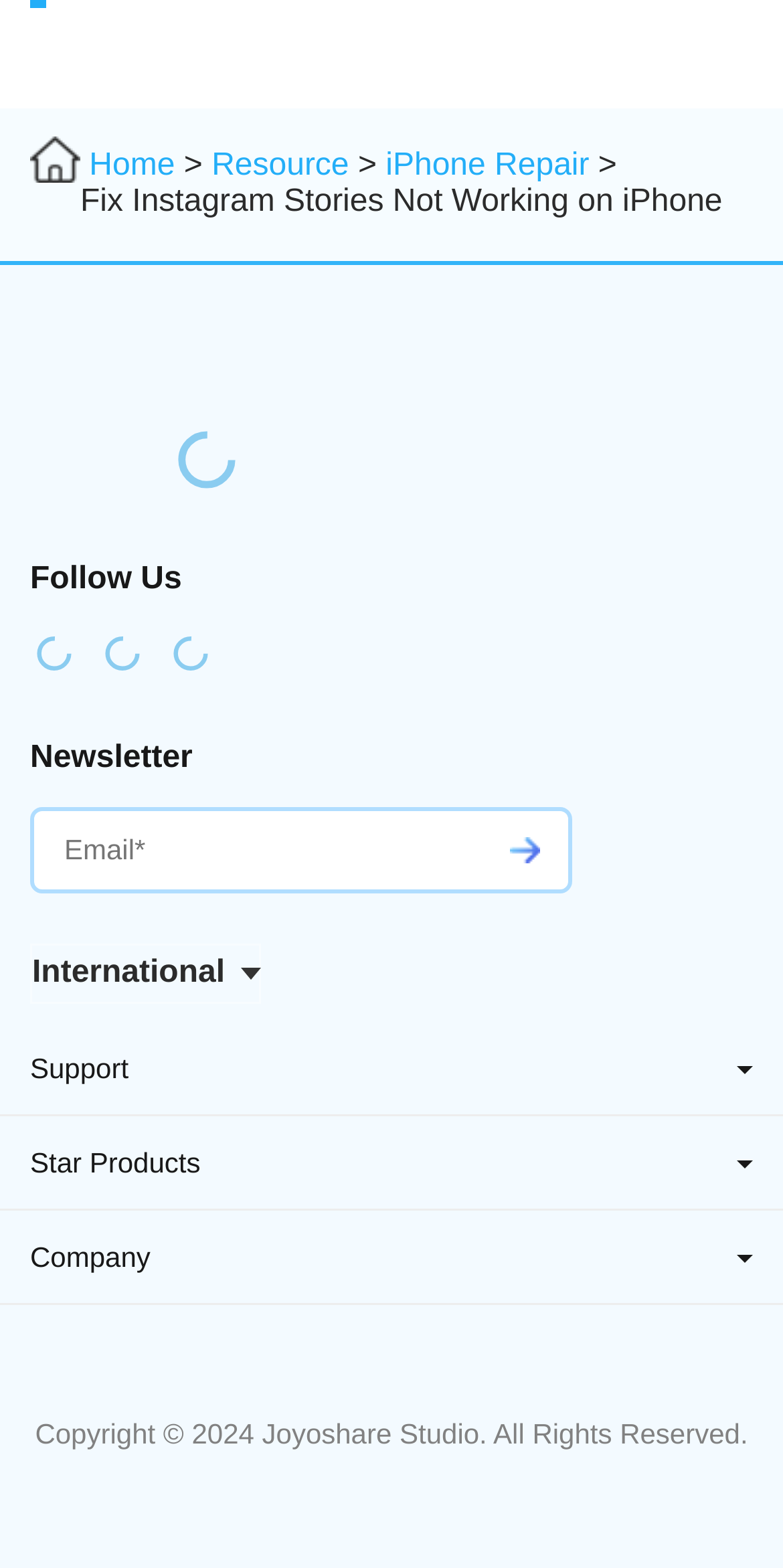Answer with a single word or phrase: 
What is the main topic of this webpage?

iPhone Repair